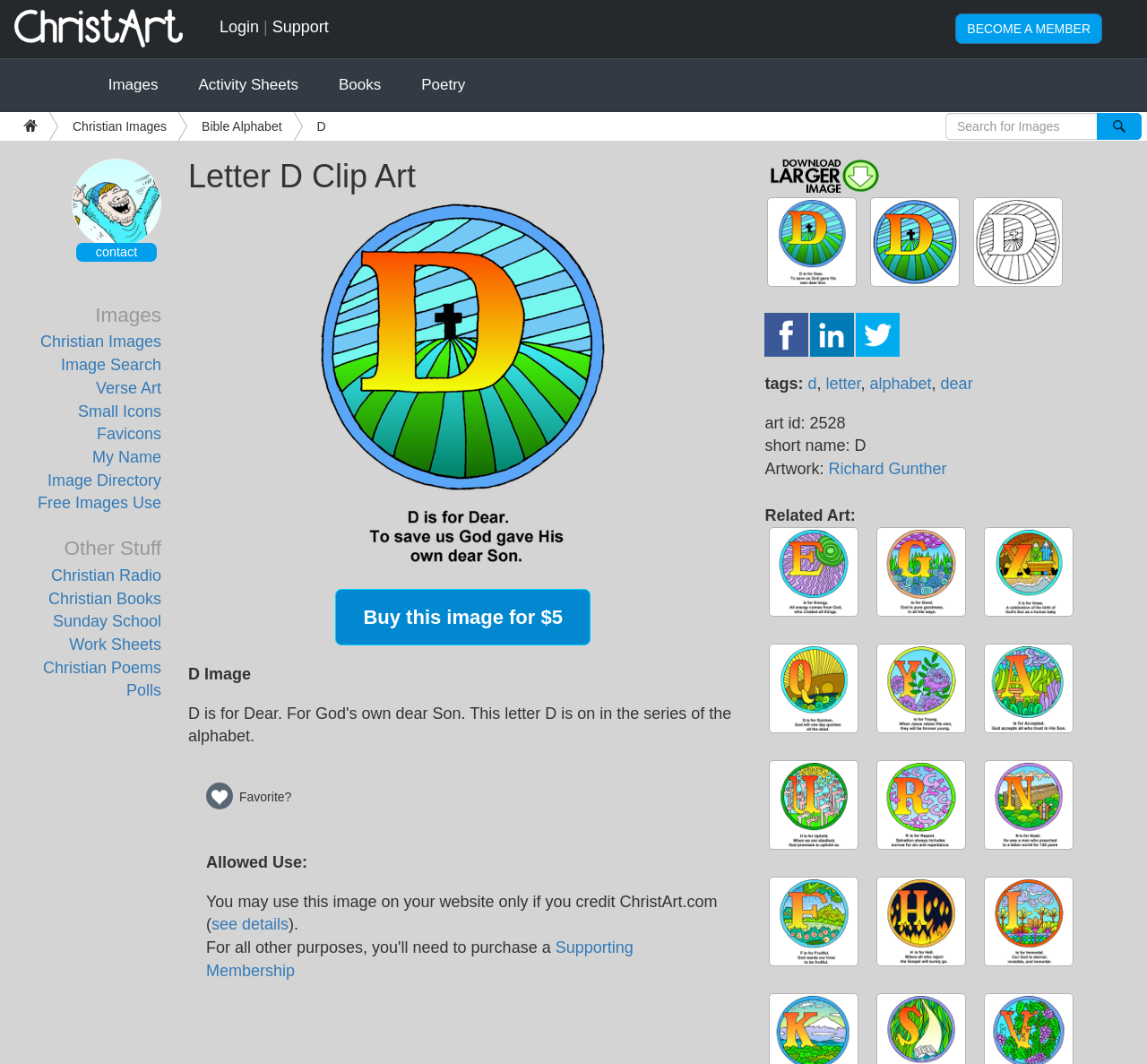Using the information in the image, could you please answer the following question in detail:
What is the letter being described?

The webpage is describing a decorated letter 'D' with the words 'D is for Dear. For God's own dear Son.' below it, which is part of the Bible Alphabet series.